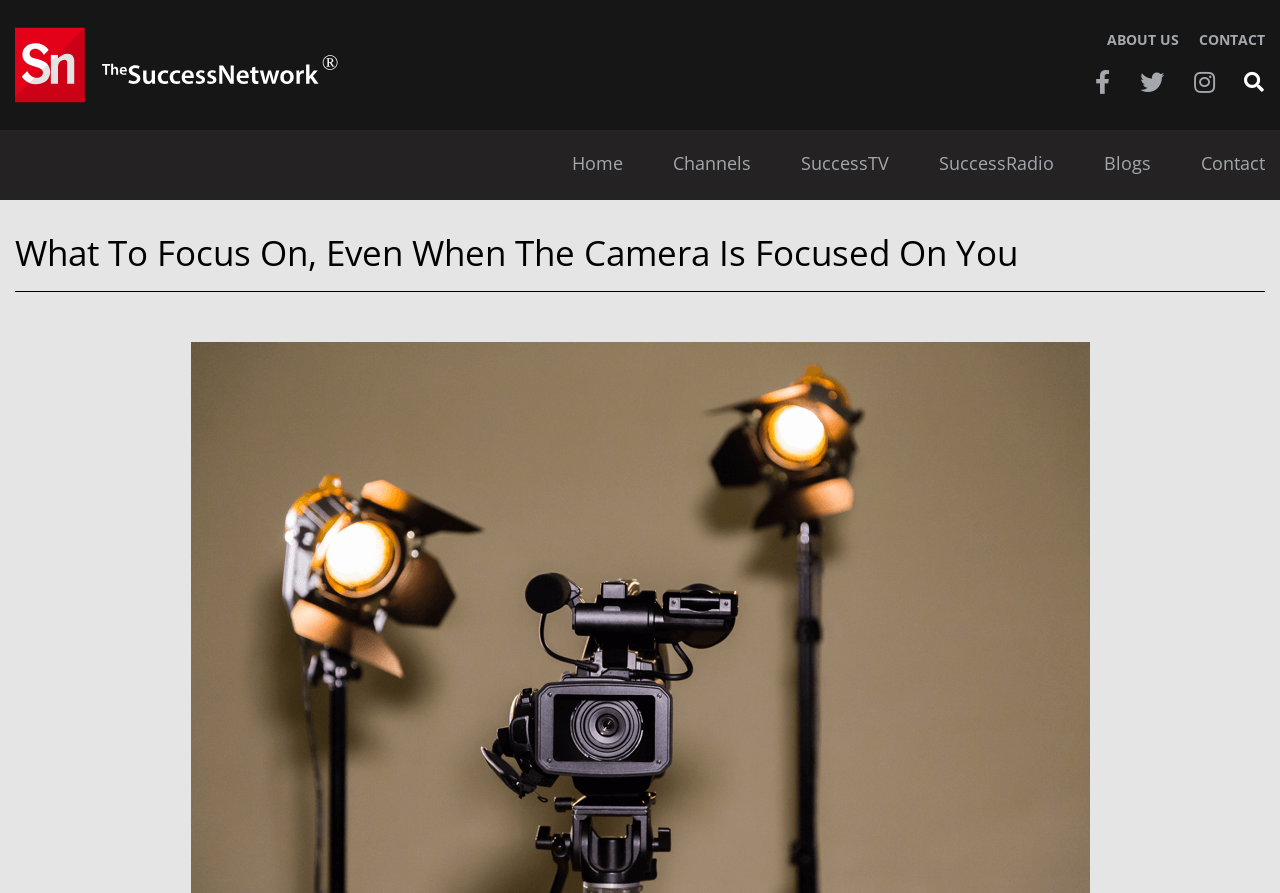Give a detailed account of the webpage, highlighting key information.

The webpage is titled "What To Focus On, Even When The Camera Is Focused On You – TheSuccessNetwork". At the top left, there is a heading with the text "TheSuccessNetwork" accompanied by an image with the same description. Below this, there is a horizontal menubar with six menu items: "Home", "Channels", "SuccessTV", "SuccessRadio", "Blogs", and "Contact". Each menu item has a corresponding link.

To the right of the menubar, there are three social media links: "Facebook", "Twitter", and "Instagram". Next to these links, there is a button with an icon described as "\uf002". 

Further to the right, there are three more links: "ABOUT US", "CONTACT", and a search button. 

The main content of the webpage is headed by a title "What To Focus On, Even When The Camera Is Focused On You", which spans almost the entire width of the page.